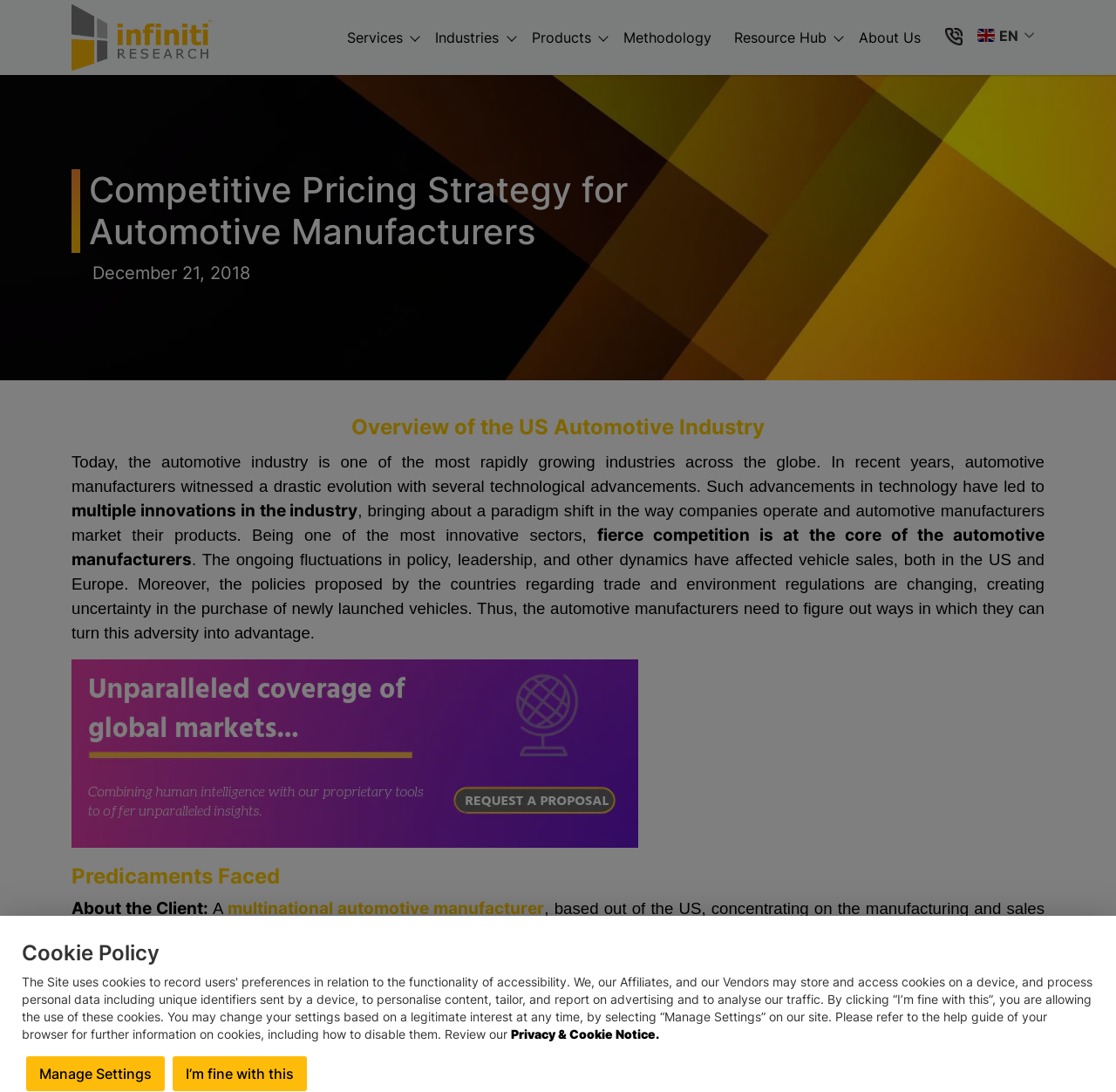Illustrate the webpage's structure and main components comprehensively.

This webpage is about Infiniti's competitive pricing strategy for automotive manufacturers. At the top, there is a logo image and a navigation menu with links to Infiniti's website, Services, Industries, Products, Methodology, Resource Hub, and About Us. Each of these links has a corresponding dropdown menu button.

Below the navigation menu, there is a heading that reads "Competitive Pricing Strategy for Automotive Manufacturers." Following this heading is a subheading that indicates the article was published on December 21, 2018.

The main content of the webpage is divided into sections. The first section, "Overview of the US Automotive Industry," discusses the current state of the automotive industry, including its rapid growth, technological advancements, and fierce competition. This section consists of several paragraphs of text.

The next section, "Predicaments Faced," appears to be a case study about a multinational automotive manufacturer that wanted to monitor its competitors' price changes and respond accordingly. This section includes a blockquote with text about the client and their goals.

Throughout the webpage, there are several images, including a country flag icon and a banner image. At the bottom of the page, there are links to the Cookie Policy and Privacy & Cookie Notice, as well as buttons to manage settings or accept the current settings.

Overall, the webpage provides information about Infiniti's competitive pricing strategy and its application in the automotive industry, with a focus on a specific case study.